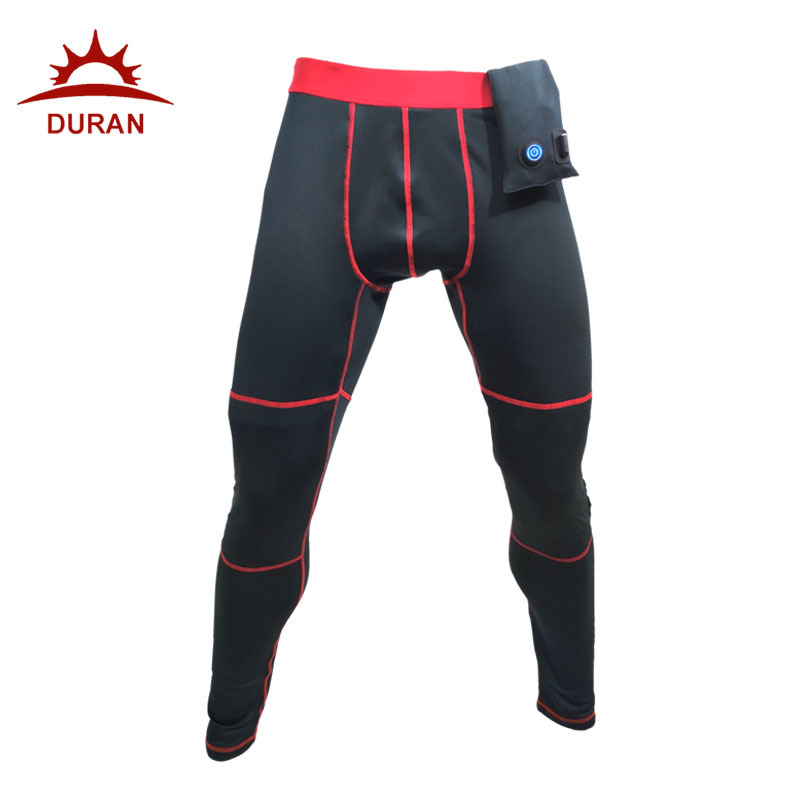Explain in detail what you see in the image.

The image showcases a pair of technologically advanced heated pants from the Duran brand. The pants feature a sleek black design accented with striking red stitching, emphasizing a modern aesthetic. Notably, they come equipped with a small, detachable battery pack, which is visible attached to the waist, indicating their functionality for providing warmth. This innovative product is designed to offer comfort and warmth, making it ideal for cold weather activities. The Duran logo is prominently displayed at the top, further branding the product within the heated apparel market.